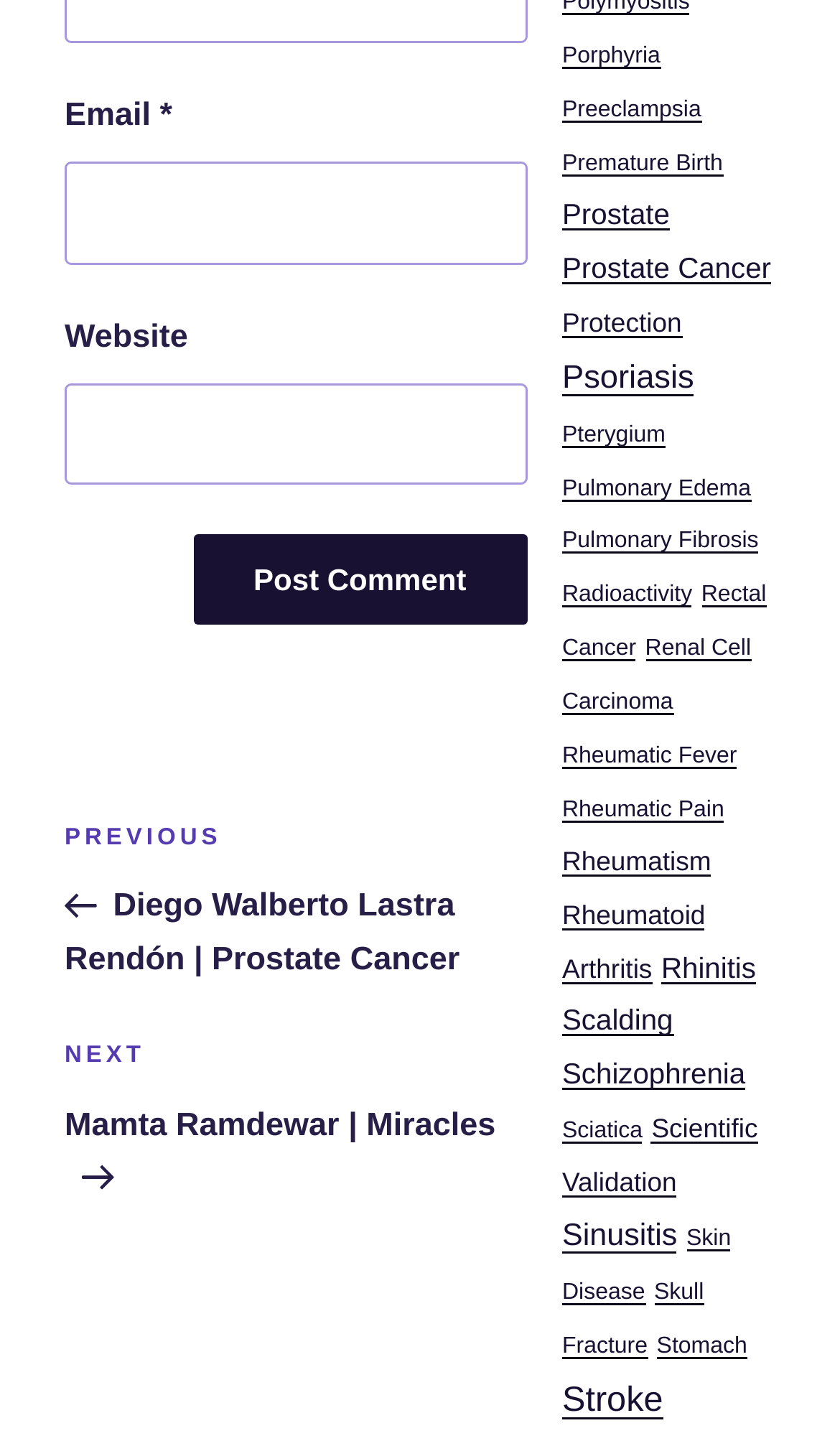Given the element description "Renal Cell Carcinoma" in the screenshot, predict the bounding box coordinates of that UI element.

[0.669, 0.44, 0.894, 0.495]